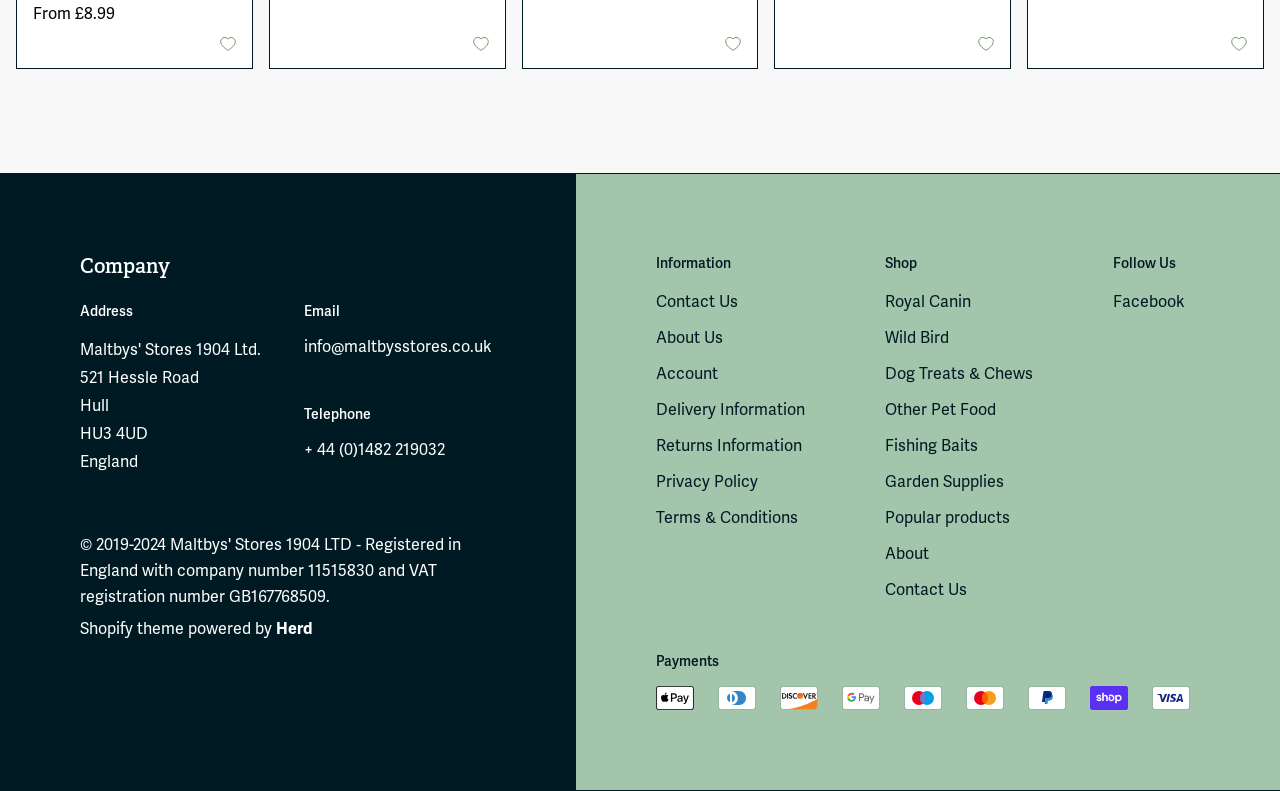How many payment options are listed?
Respond with a short answer, either a single word or a phrase, based on the image.

9